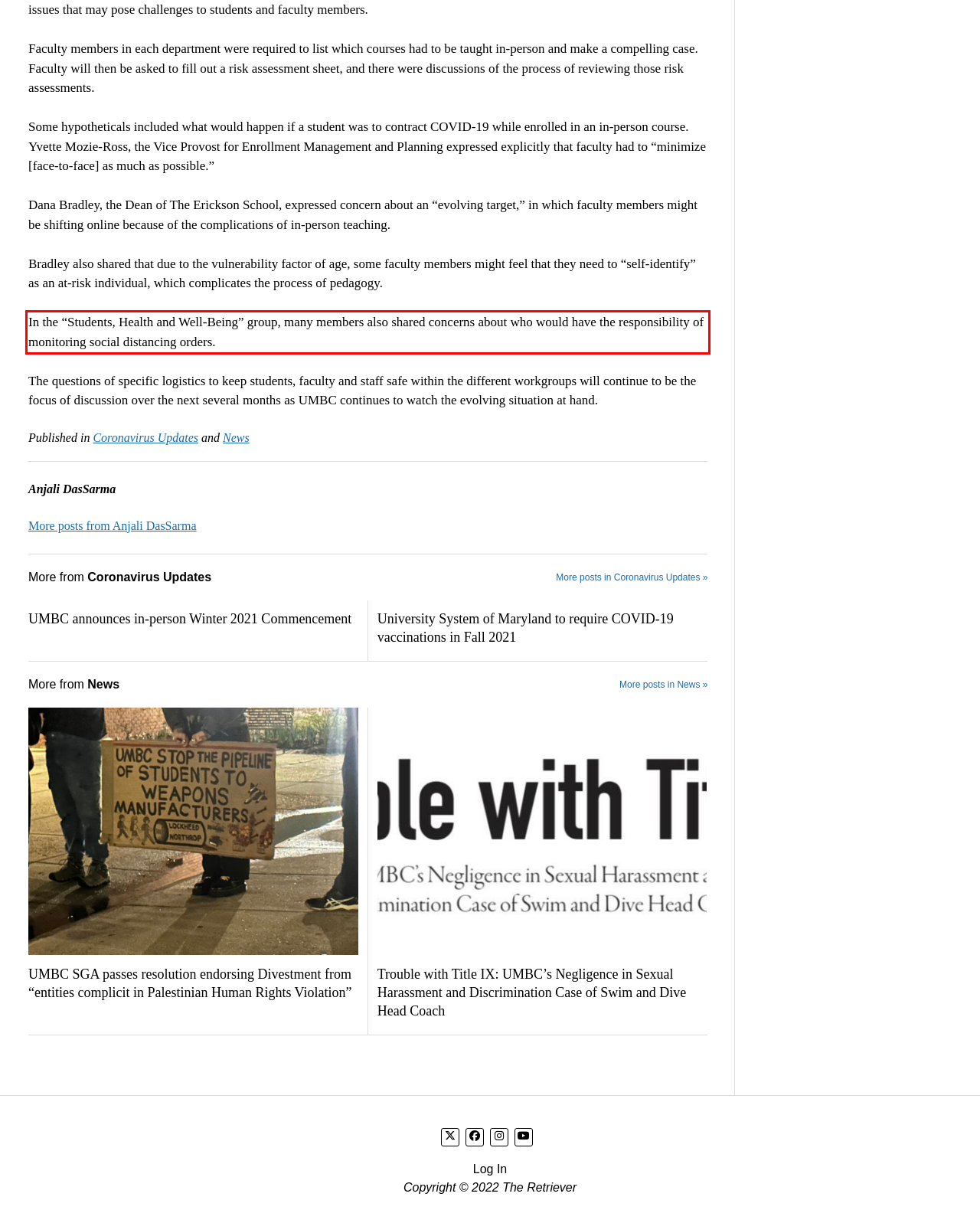You have a screenshot of a webpage, and there is a red bounding box around a UI element. Utilize OCR to extract the text within this red bounding box.

In the “Students, Health and Well-Being” group, many members also shared concerns about who would have the responsibility of monitoring social distancing orders.